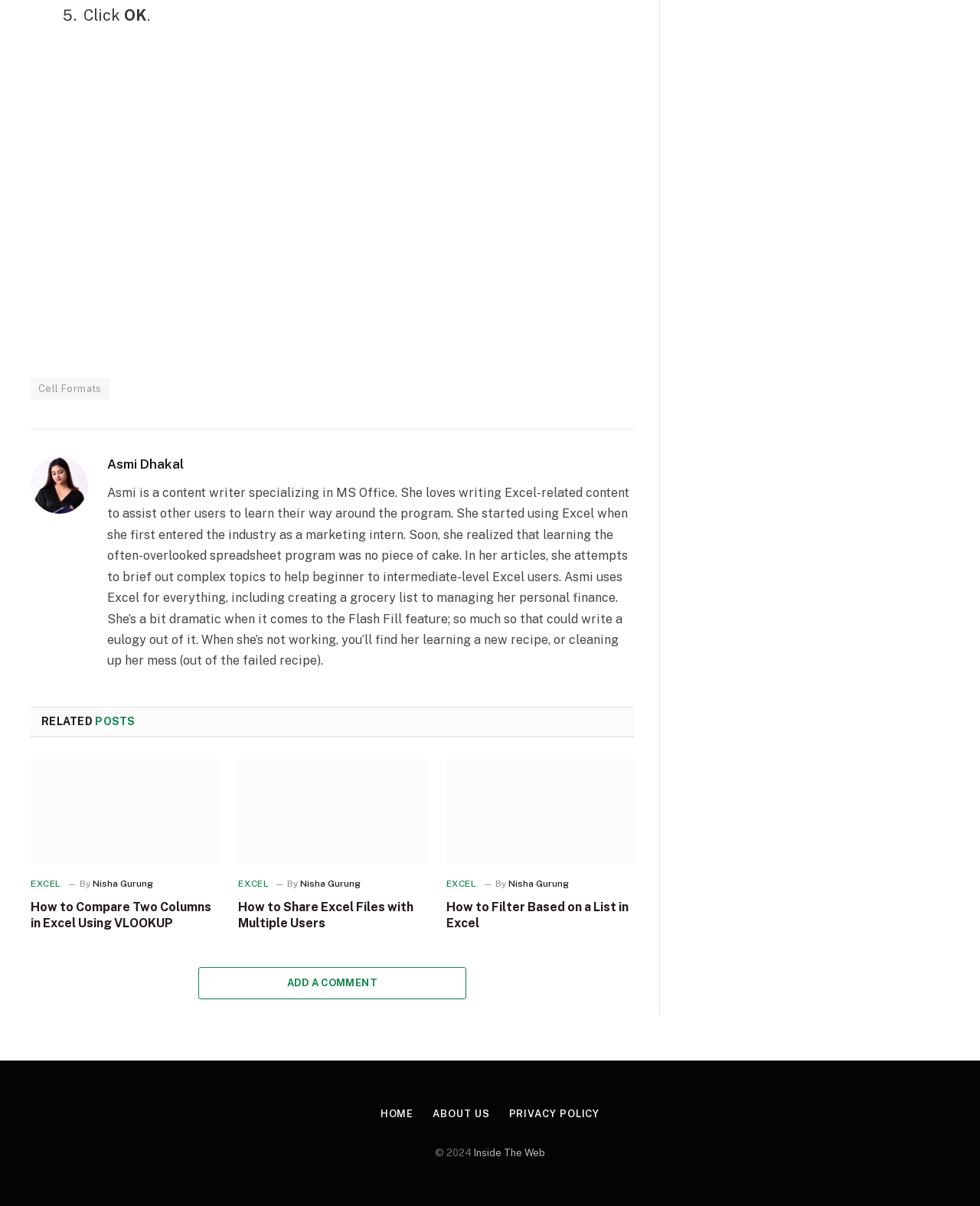Who is the author of the second related post?
Please give a detailed and elaborate answer to the question.

The second related post has a 'By' label followed by the name 'Nisha Gurung', indicating that Nisha Gurung is the author of the post.